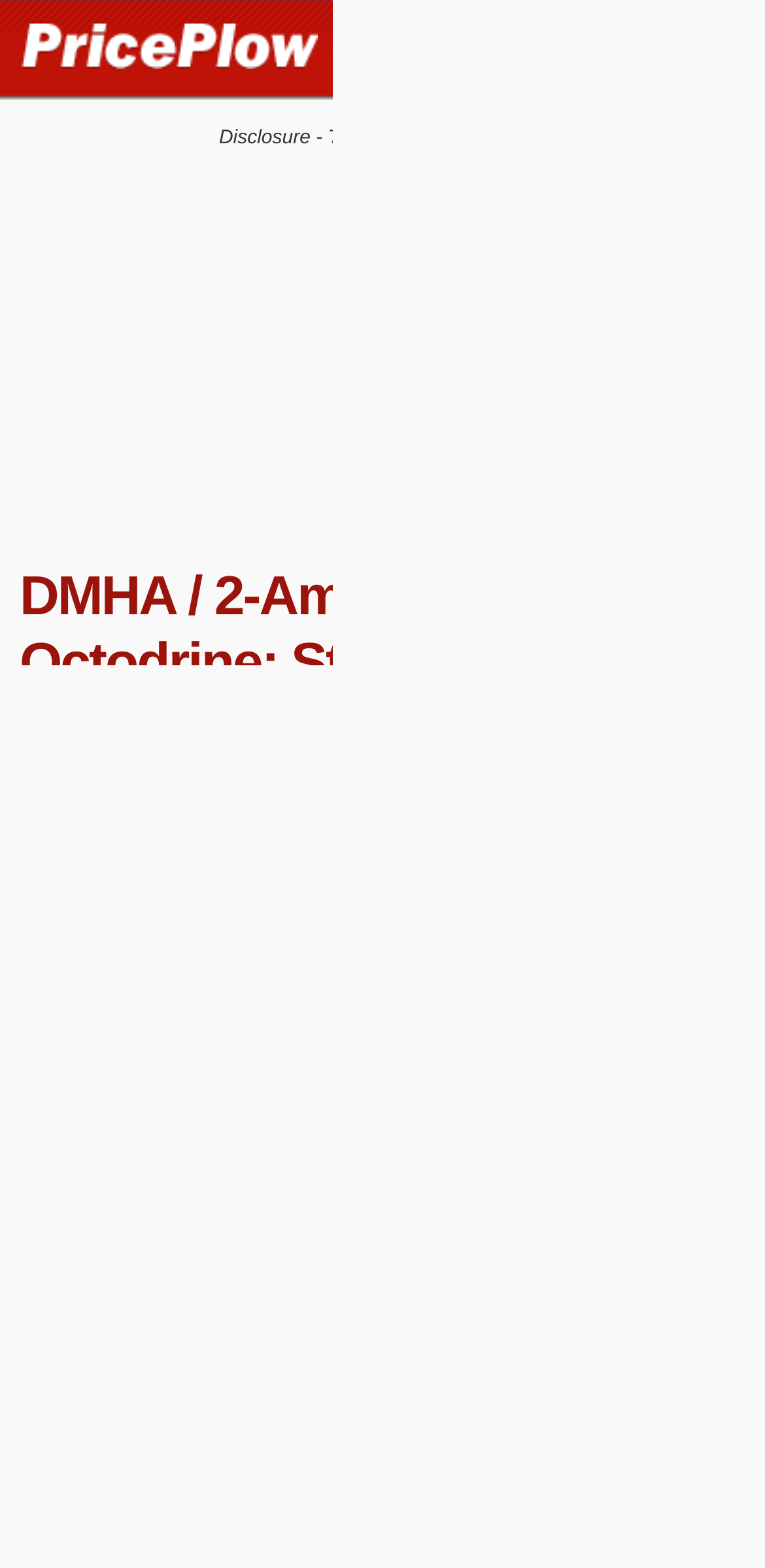Describe the webpage meticulously, covering all significant aspects.

The webpage is about DMHA, a stimulant also known as 2-aminoisoheptane, Octodrine, and 2-amino-6-methylheptane. At the top left, there is a link to "The PricePlow Blog Home" with a smaller text "Go to The PricePlow Blog Home" below it. On the top right, there are three links: "Search", "Navigation Menu", and a disclosure statement "This is a sponsored post:".

The main content of the webpage is a blog post titled "DMHA / 2-Aminoisoheptane / Octodrine: Stimulant in Dispute with FDA", which takes up most of the page. Below the title, there is a link to the same title, indicating that it can be clicked for more information. The post was published on August 2, 2017, by Mike Roberto, and there are 21 comments on the post.

Below the post metadata, there is a note stating that the article was originally published in 2015 but was updated in 2023 with legal updates regarding Hi-Tech Pharmaceuticals' lawsuit against the FDA. The note includes a link to more information about the lawsuit.